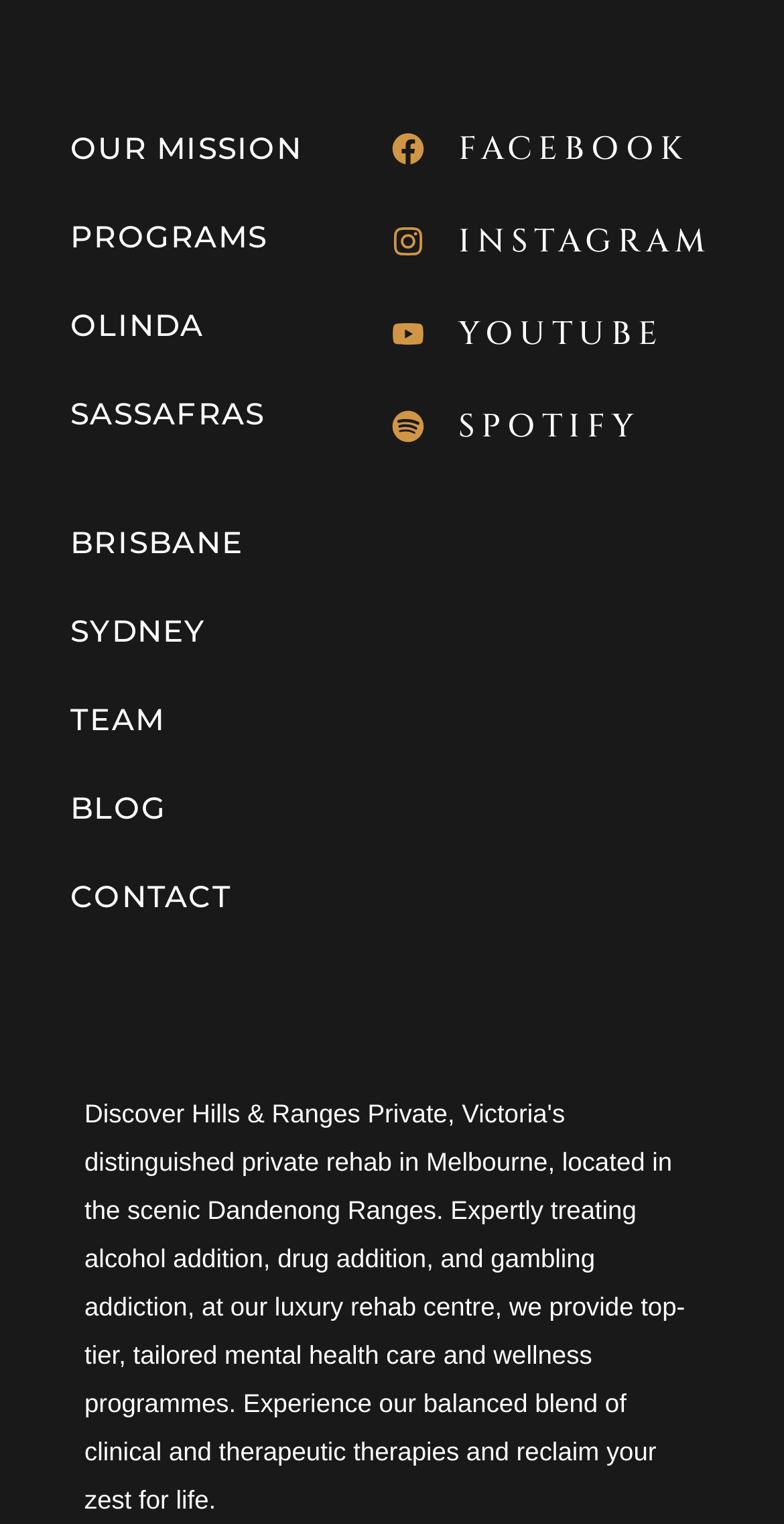How many social media links are on the webpage?
Please elaborate on the answer to the question with detailed information.

I found the answer by counting the number of social media links, which are 'FACEBOOK', 'INSTAGRAM', 'YOUTUBE', and 'SPOTIFY', located on the right side of the webpage.